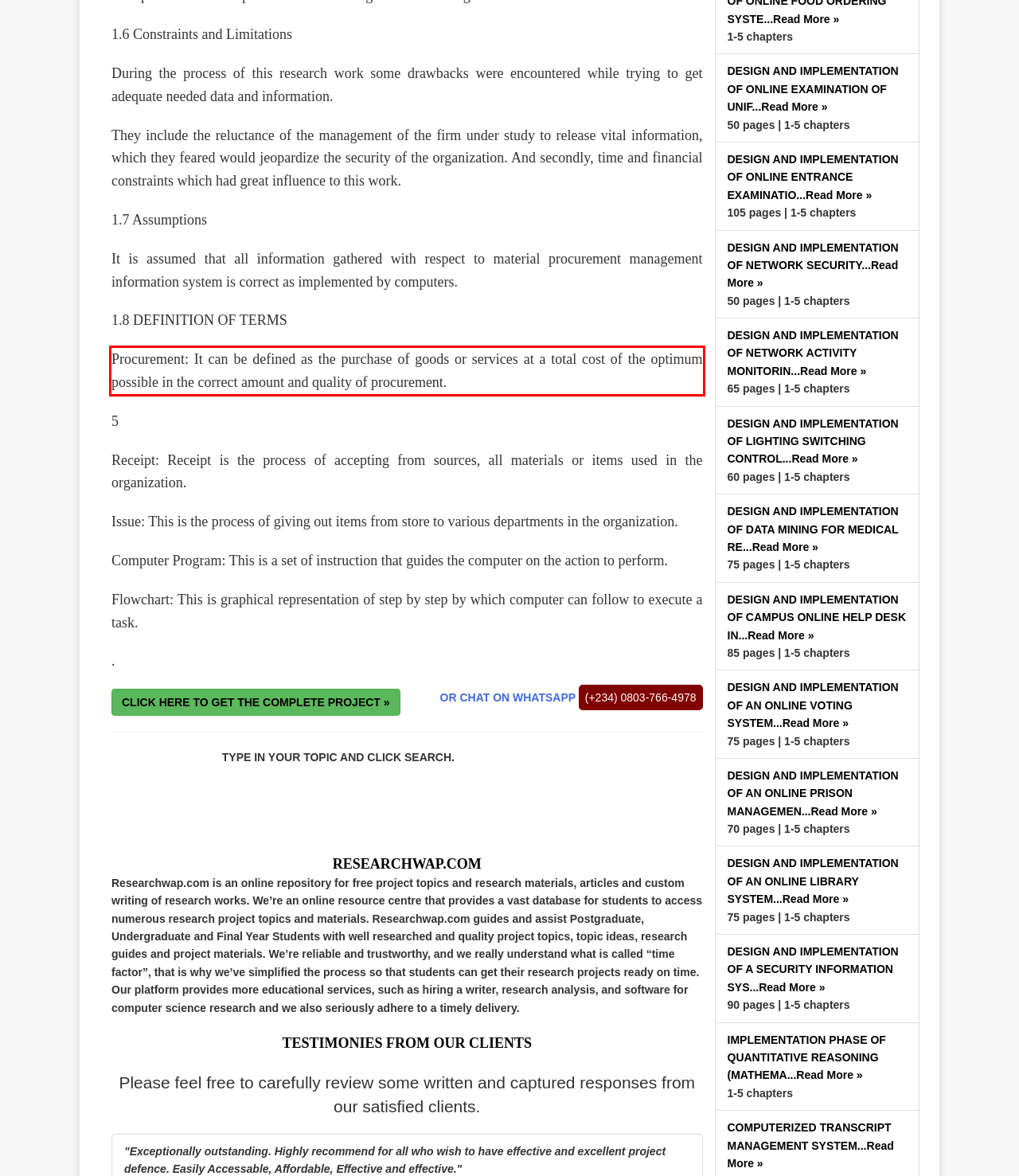The screenshot provided shows a webpage with a red bounding box. Apply OCR to the text within this red bounding box and provide the extracted content.

Procurement: It can be defined as the purchase of goods or services at a total cost of the optimum possible in the correct amount and quality of procurement.